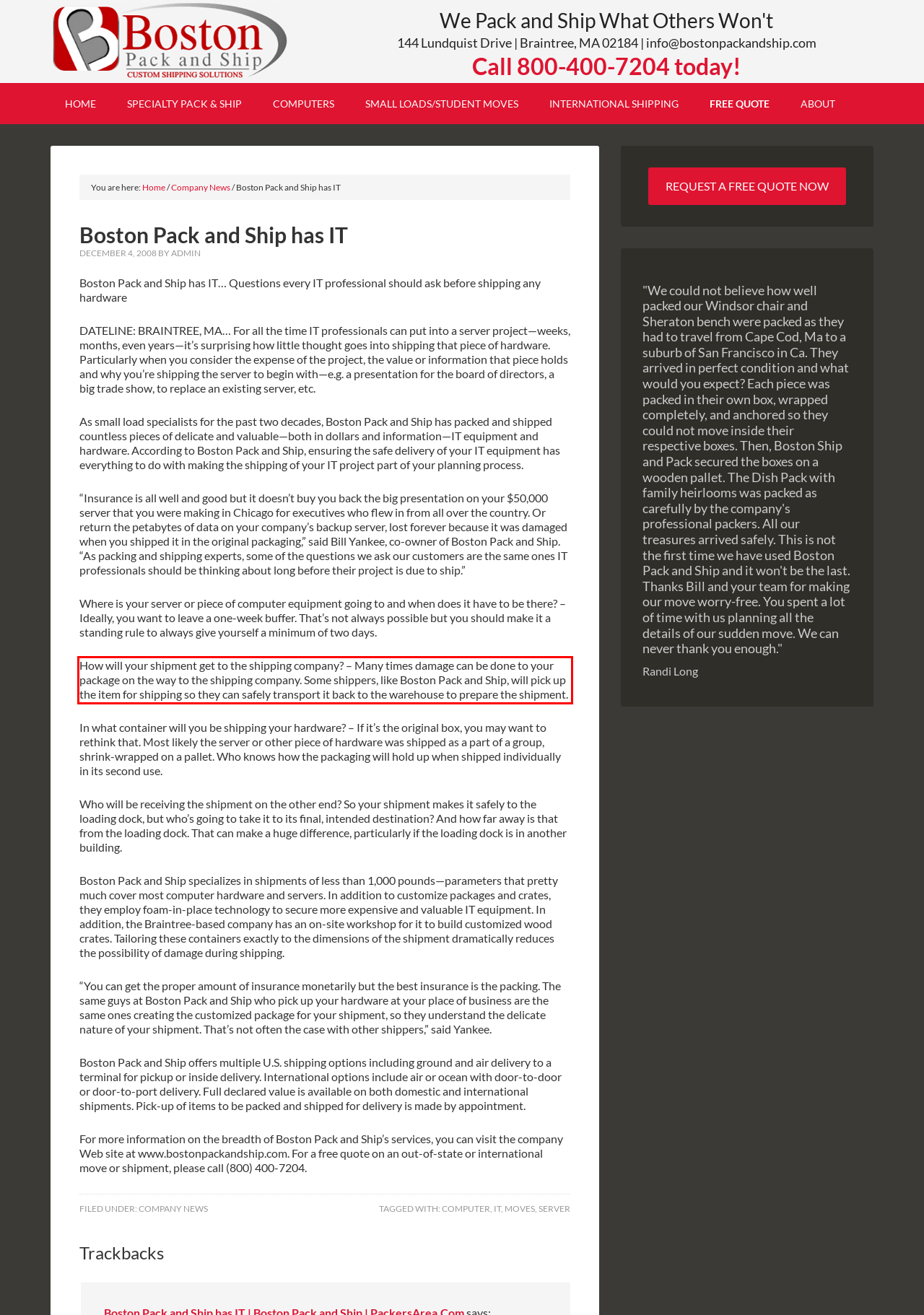Analyze the webpage screenshot and use OCR to recognize the text content in the red bounding box.

How will your shipment get to the shipping company? – Many times damage can be done to your package on the way to the shipping company. Some shippers, like Boston Pack and Ship, will pick up the item for shipping so they can safely transport it back to the warehouse to prepare the shipment.